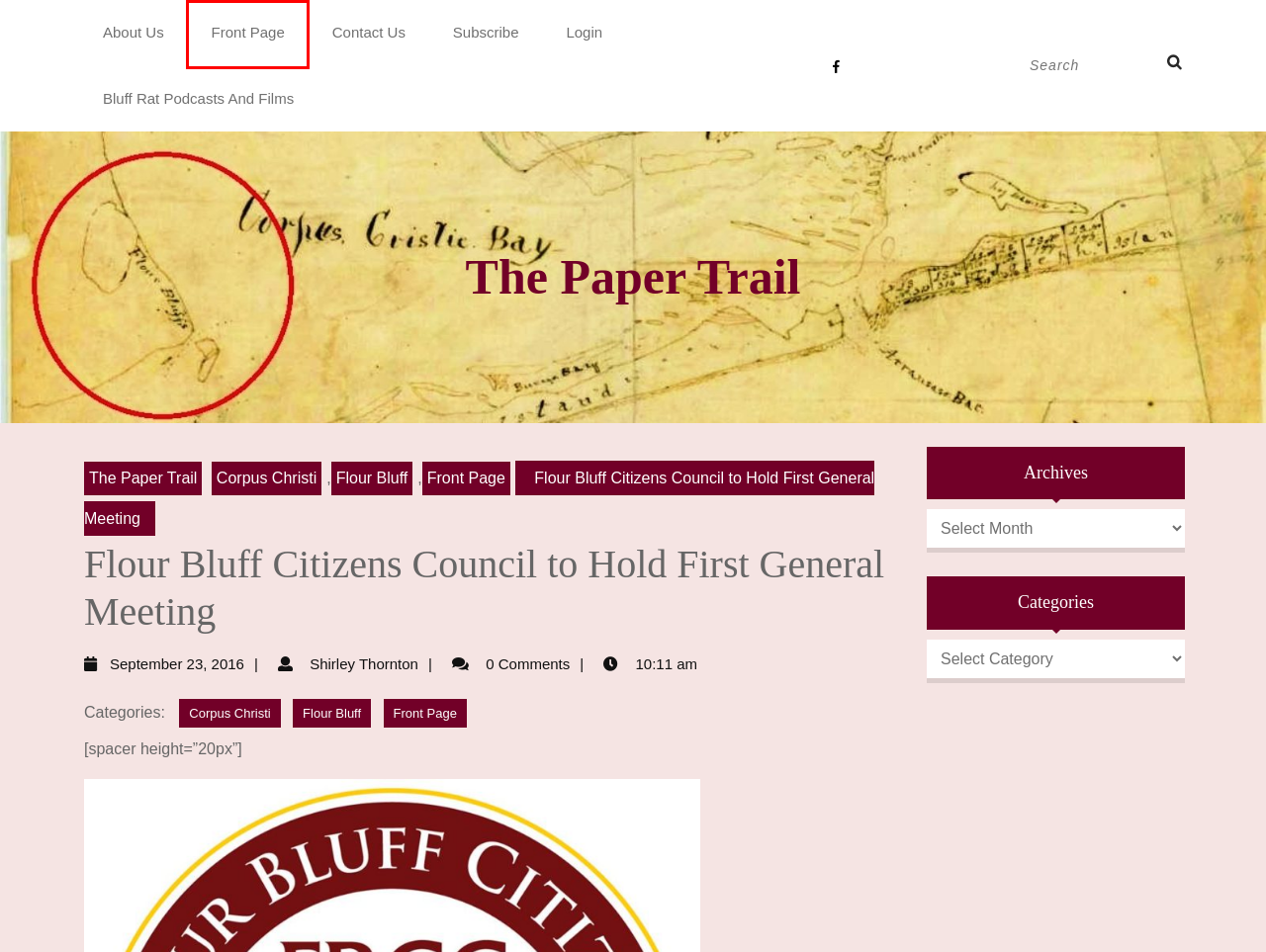You are given a screenshot of a webpage within which there is a red rectangle bounding box. Please choose the best webpage description that matches the new webpage after clicking the selected element in the bounding box. Here are the options:
A. About Us – The Paper Trail
B. Subscribe – The Paper Trail
C. September 23, 2016 – The Paper Trail
D. Front Page – The Paper Trail
E. The Paper Trail – Telling the Rest of the Story
F. Shirley Thornton – The Paper Trail
G. Flour Bluff – The Paper Trail
H. Bluff Rat Podcasts and Films – The Paper Trail

D